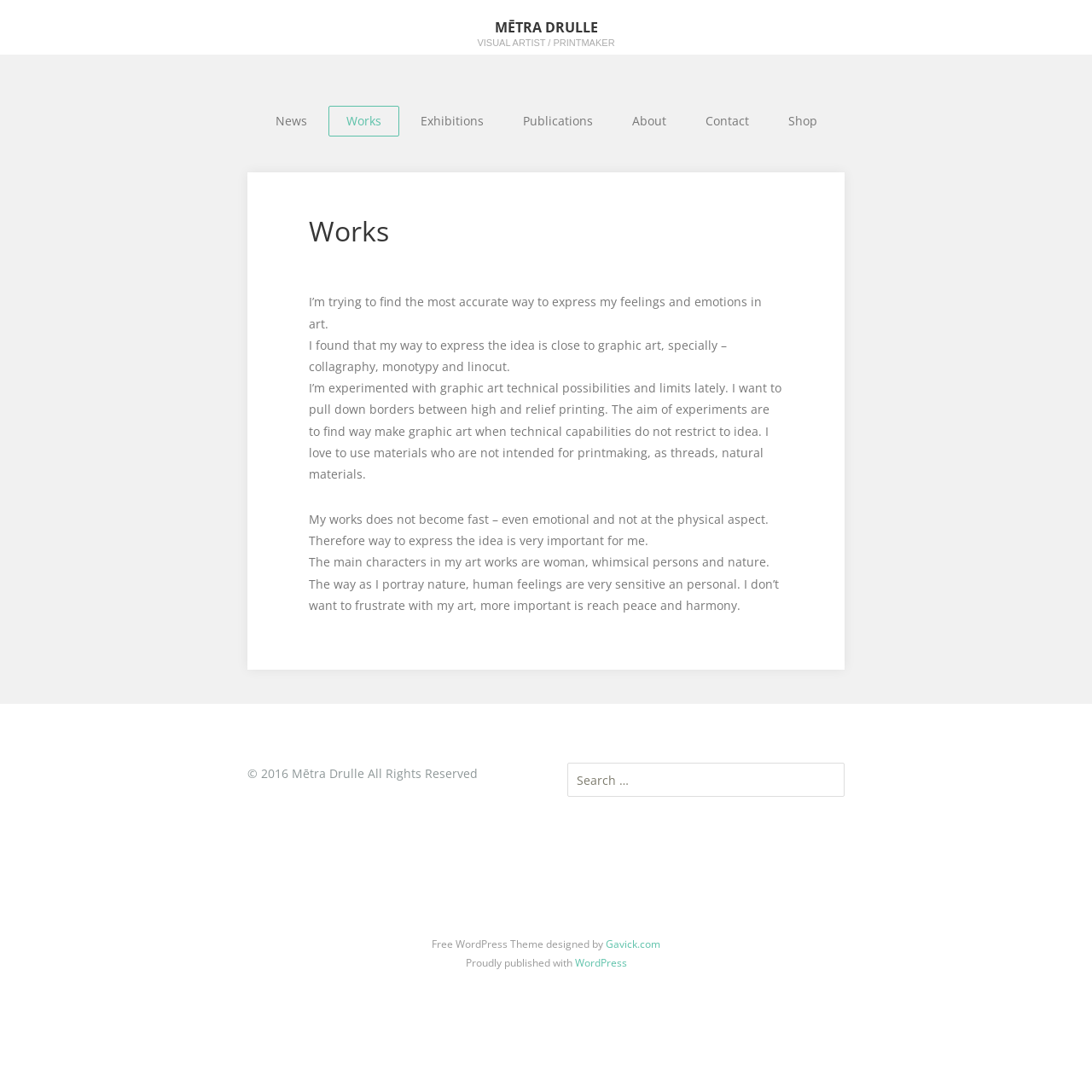Explain the webpage in detail, including its primary components.

The webpage is a personal website for Mētra Drulle, a visual artist and printmaker. At the top, there is a header section with the artist's name and profession. Below the header, there is a navigation menu with links to various sections of the website, including Cart, Checkout, Exhibitions, My account, Portfolio, News, Works, Publications, About, Contact, and Shop.

The main content area of the webpage is divided into two sections. The top section has a heading "Works" and features a brief introduction to the artist's work, including their approach to expressing emotions and feelings through art, specifically graphic art. The text is divided into five paragraphs, each describing the artist's experimentation with graphic art techniques, their focus on using unconventional materials, and their aim to create peaceful and harmonious art.

The bottom section of the main content area has a search bar and a copyright notice. The search bar is accompanied by a label "Search for:" and allows users to search the website. The copyright notice reads "© 2016 Mētra Drulle All Rights Reserved".

In the bottom-right corner of the webpage, there is a secondary navigation menu with links to the same sections as the top navigation menu. Additionally, there are credits for the website's design and publishing platform, with links to Gavick.com and WordPress.

Throughout the webpage, there are no images, but the layout is clean and organized, making it easy to navigate and read.